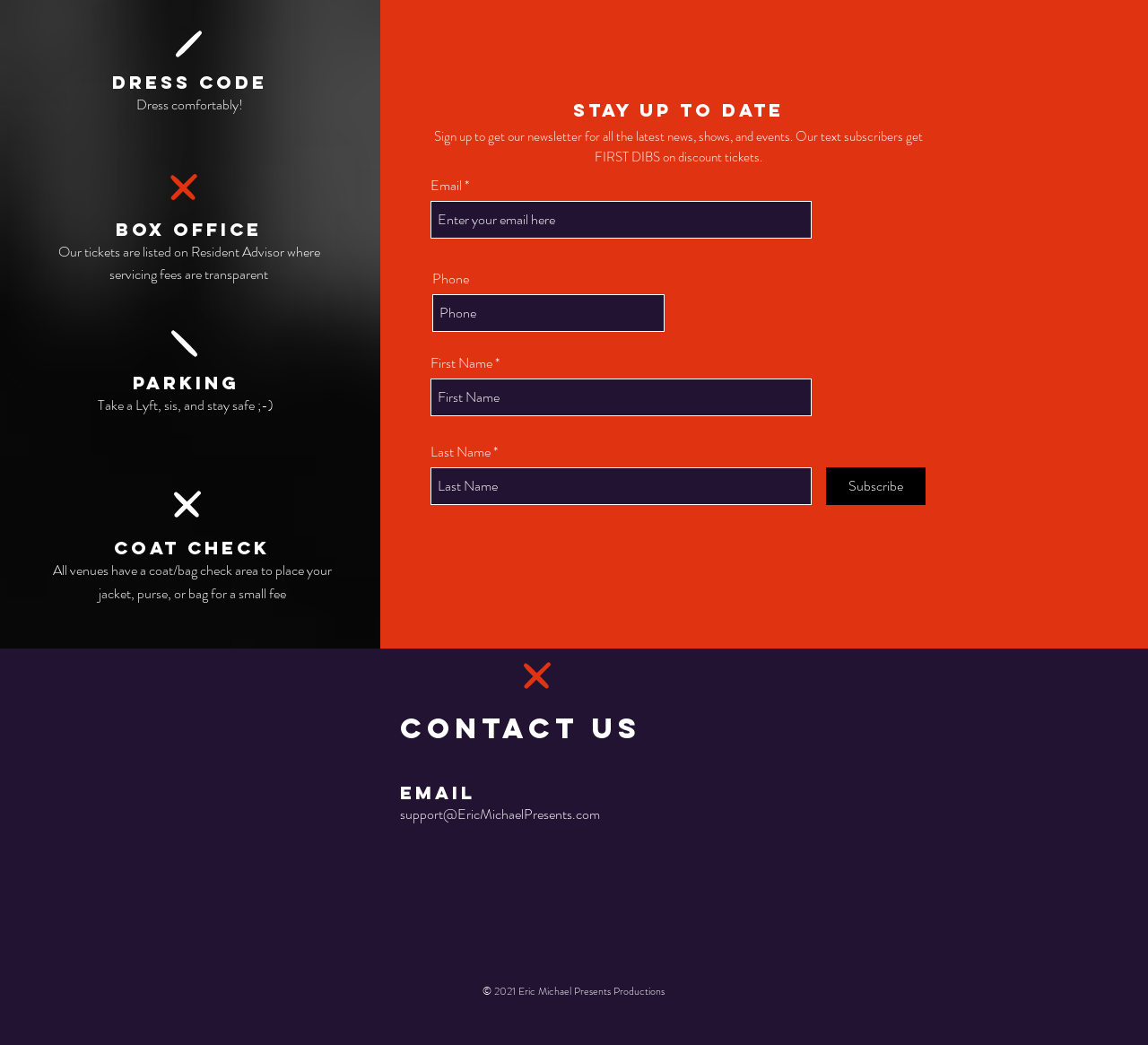What is the purpose of the coat check?
Using the information presented in the image, please offer a detailed response to the question.

Based on the StaticText element with the description 'All venues have a coat/bag check area to place your jacket, purse, or bag for a small fee', it can be inferred that the coat check is a service provided by the venue to allow attendees to store their belongings for a small fee.